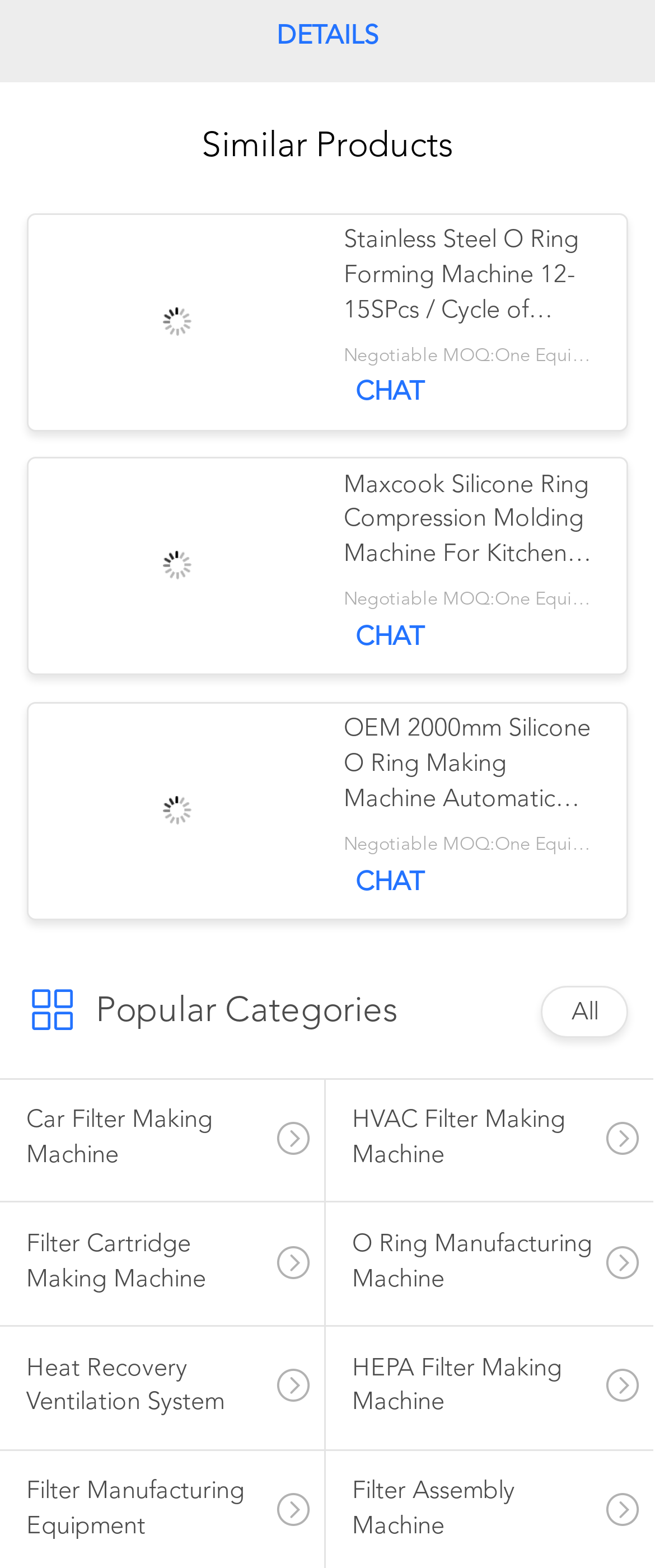Identify the bounding box coordinates for the element you need to click to achieve the following task: "Chat about Maxcook Silicone Ring Compression Molding Machine". Provide the bounding box coordinates as four float numbers between 0 and 1, in the form [left, top, right, bottom].

[0.525, 0.239, 0.666, 0.264]